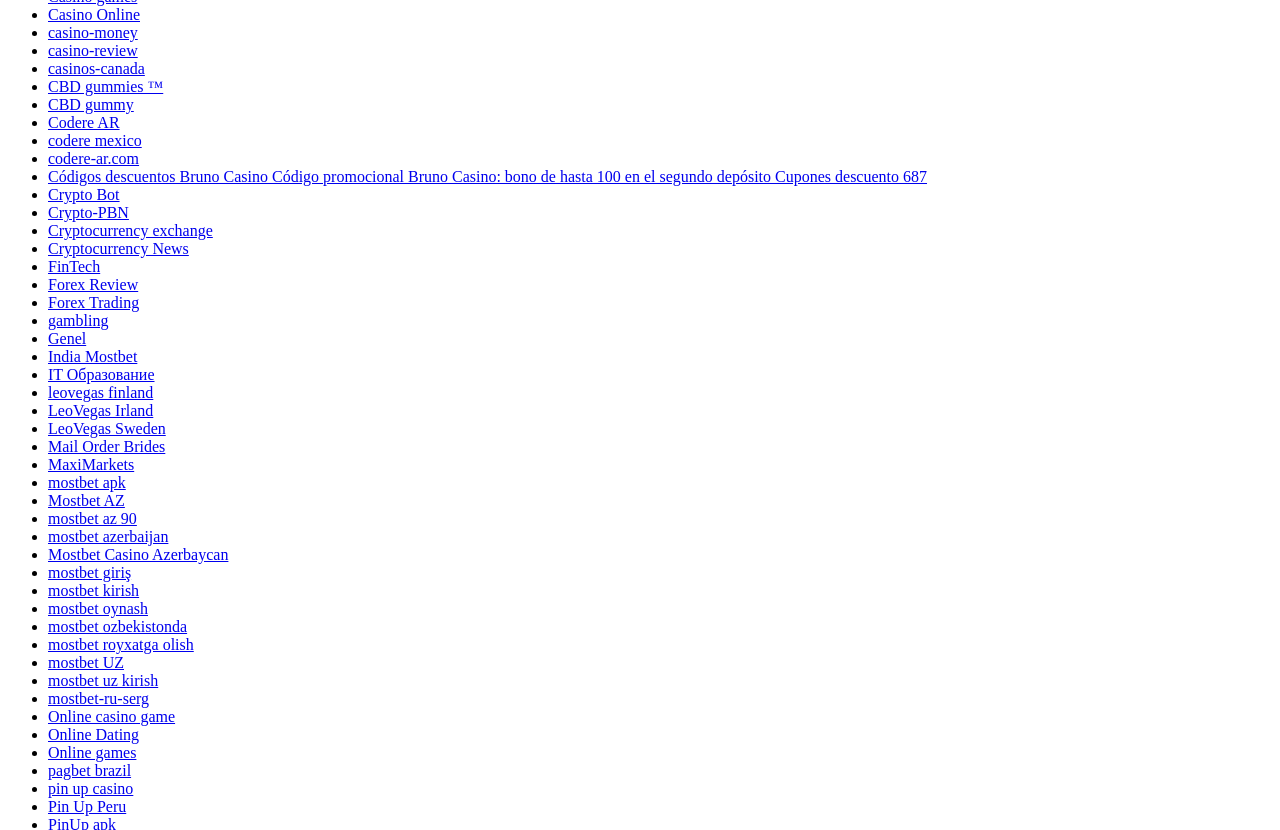Please answer the following question using a single word or phrase: 
What is the first link on the webpage?

Casino Online